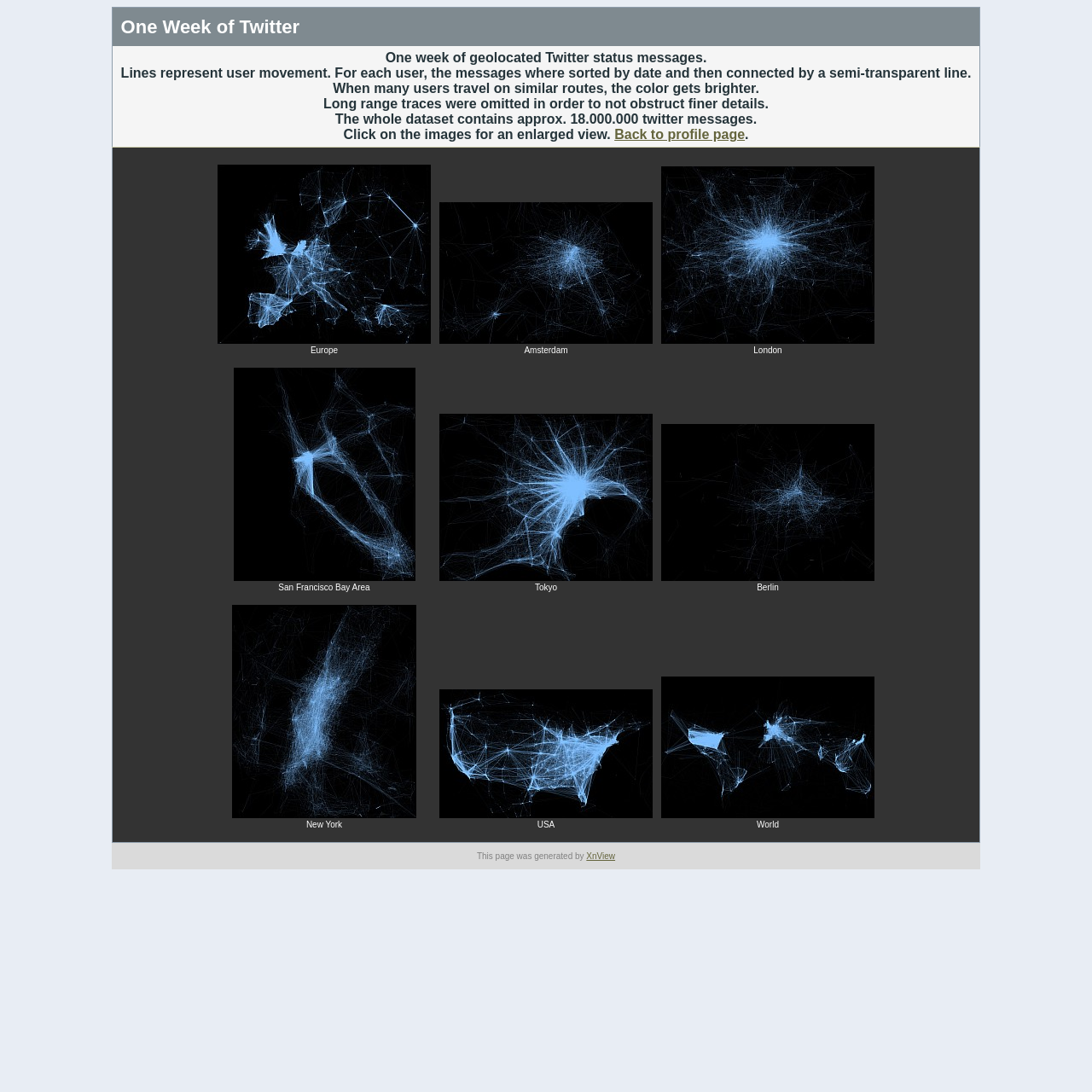Reply to the question with a single word or phrase:
What happens when many users travel on similar routes?

The color gets brighter